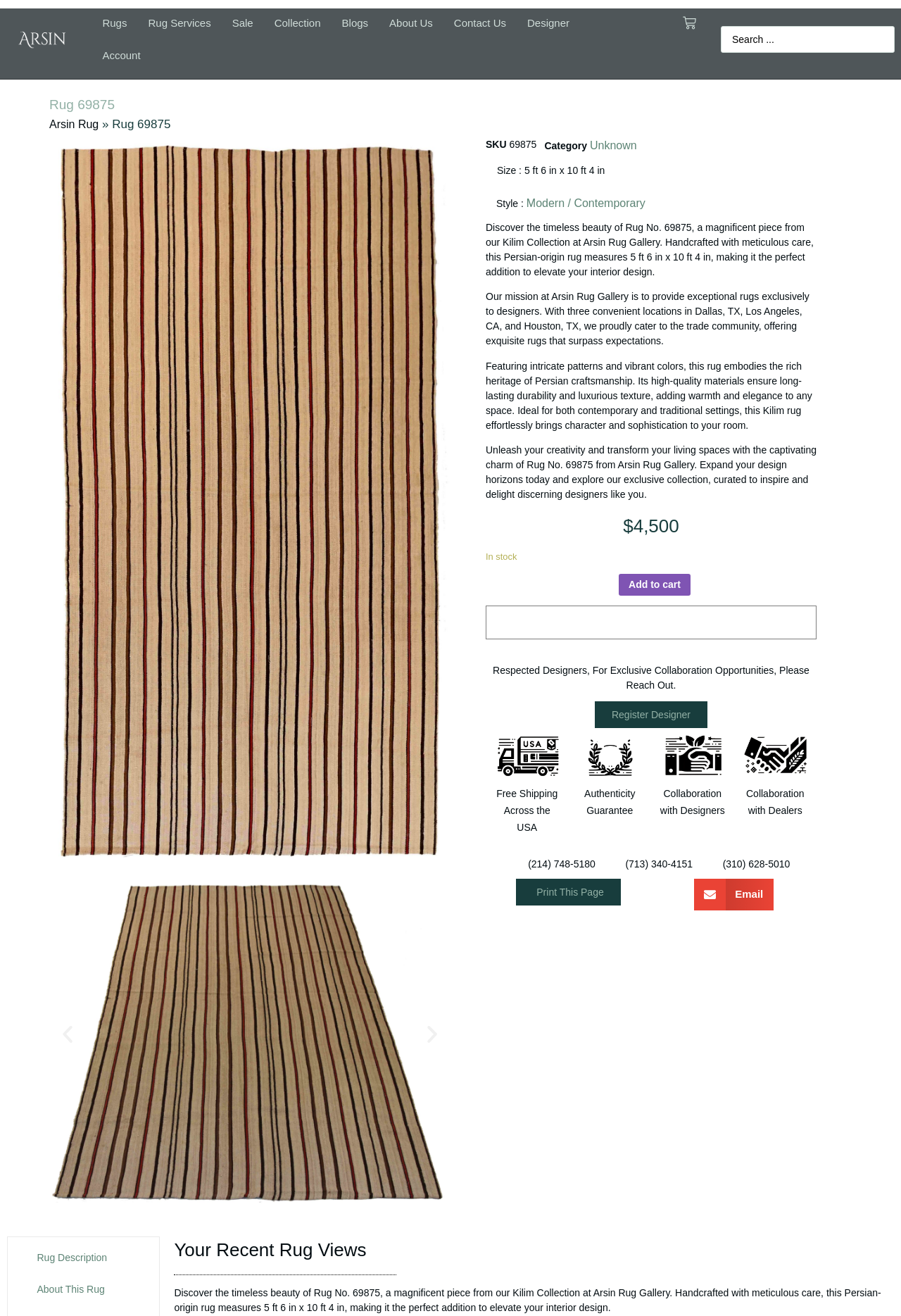Determine the bounding box for the described UI element: "Pin it Pin on Pinterest".

None